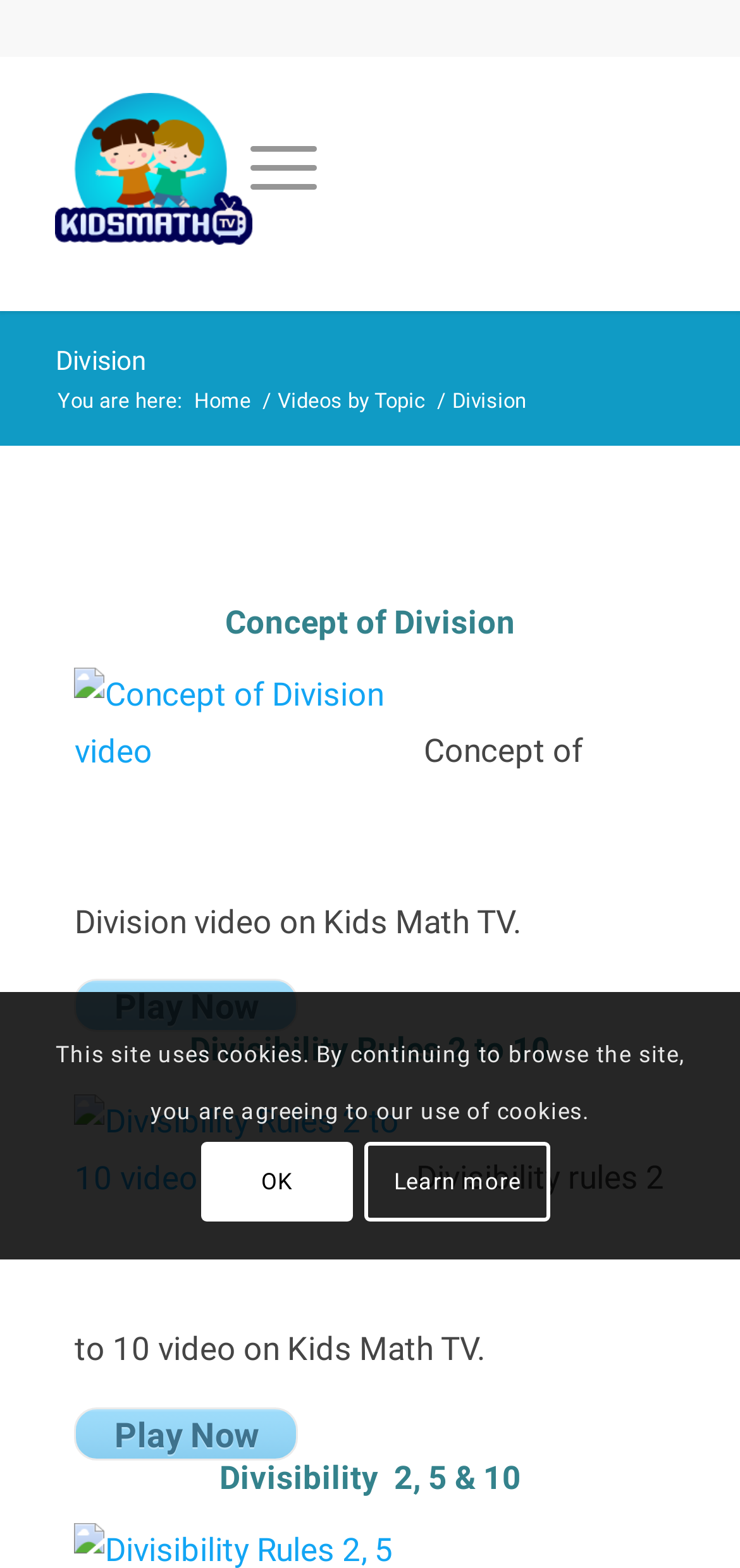Locate the bounding box coordinates of the element that needs to be clicked to carry out the instruction: "Go to Home". The coordinates should be given as four float numbers ranging from 0 to 1, i.e., [left, top, right, bottom].

[0.254, 0.247, 0.347, 0.265]